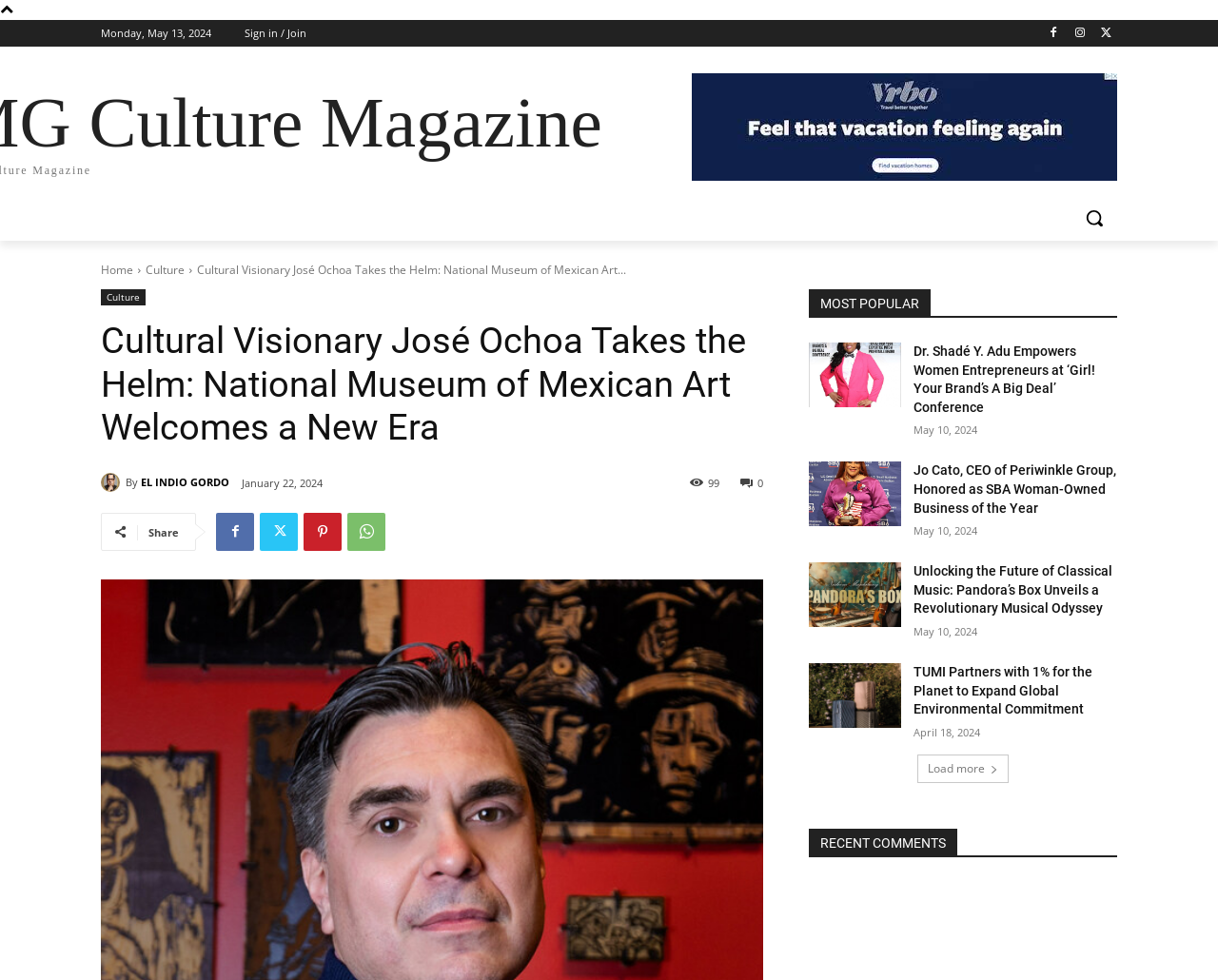Determine the bounding box coordinates of the region that needs to be clicked to achieve the task: "Sign in or join".

[0.201, 0.02, 0.252, 0.048]